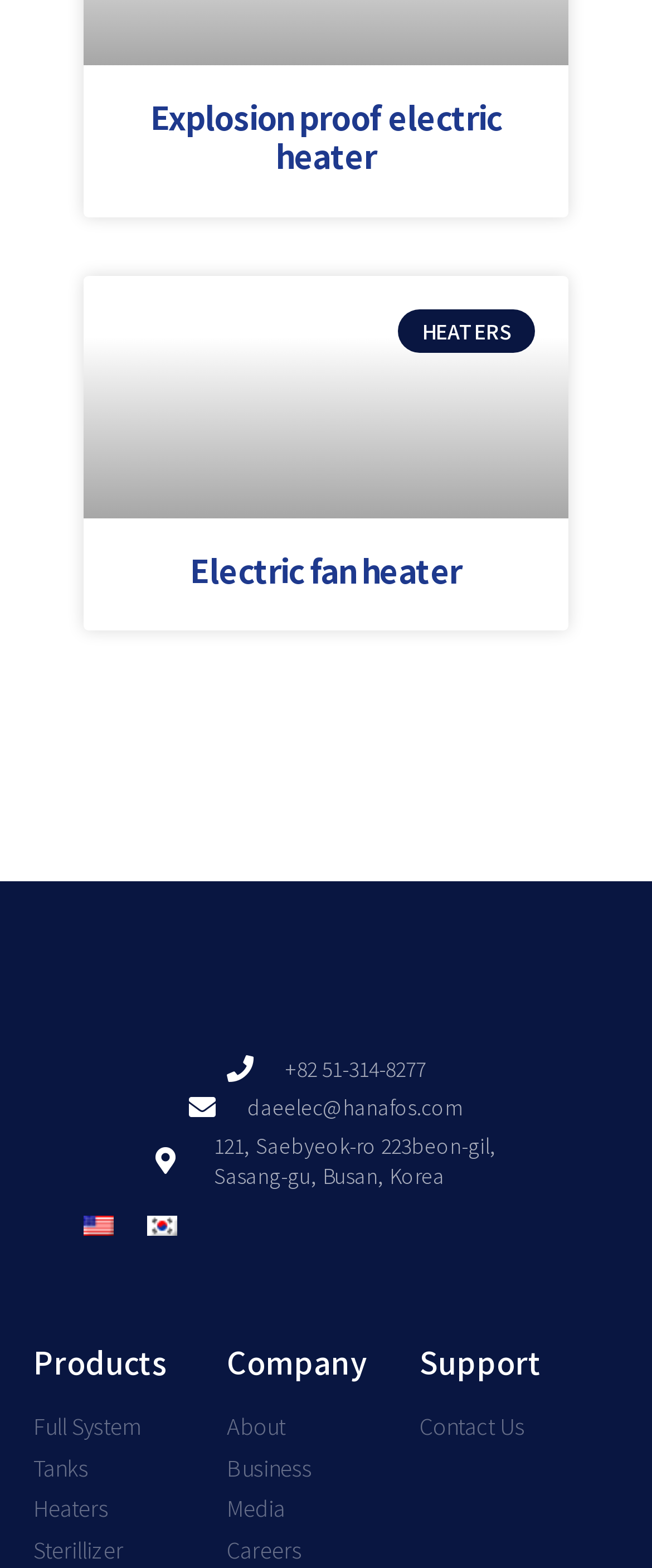Find the bounding box of the UI element described as follows: "daeelec@hanafos.com".

[0.051, 0.696, 0.949, 0.716]